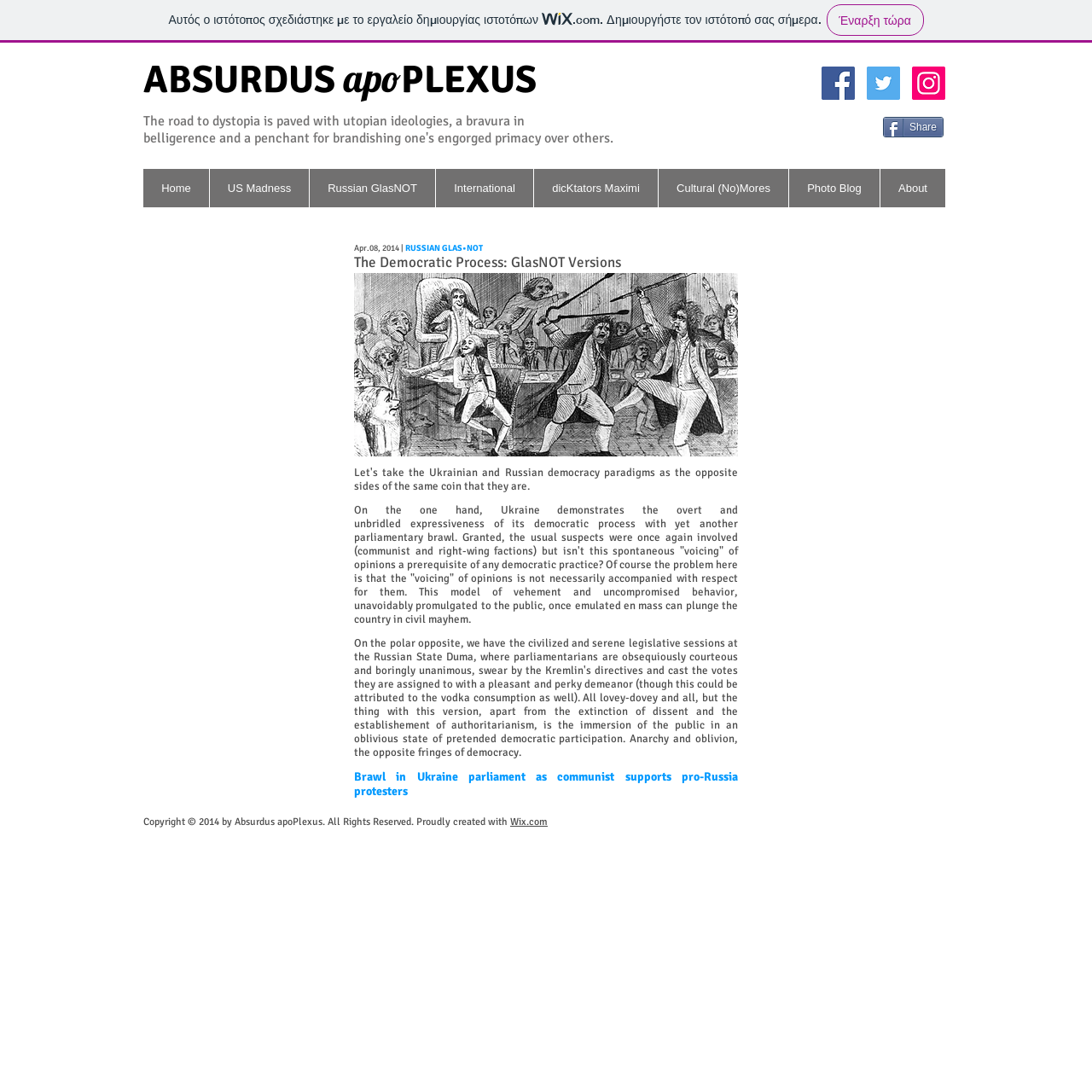Please find the bounding box coordinates of the element that needs to be clicked to perform the following instruction: "Learn about Direct to Garment Printing". The bounding box coordinates should be four float numbers between 0 and 1, represented as [left, top, right, bottom].

None